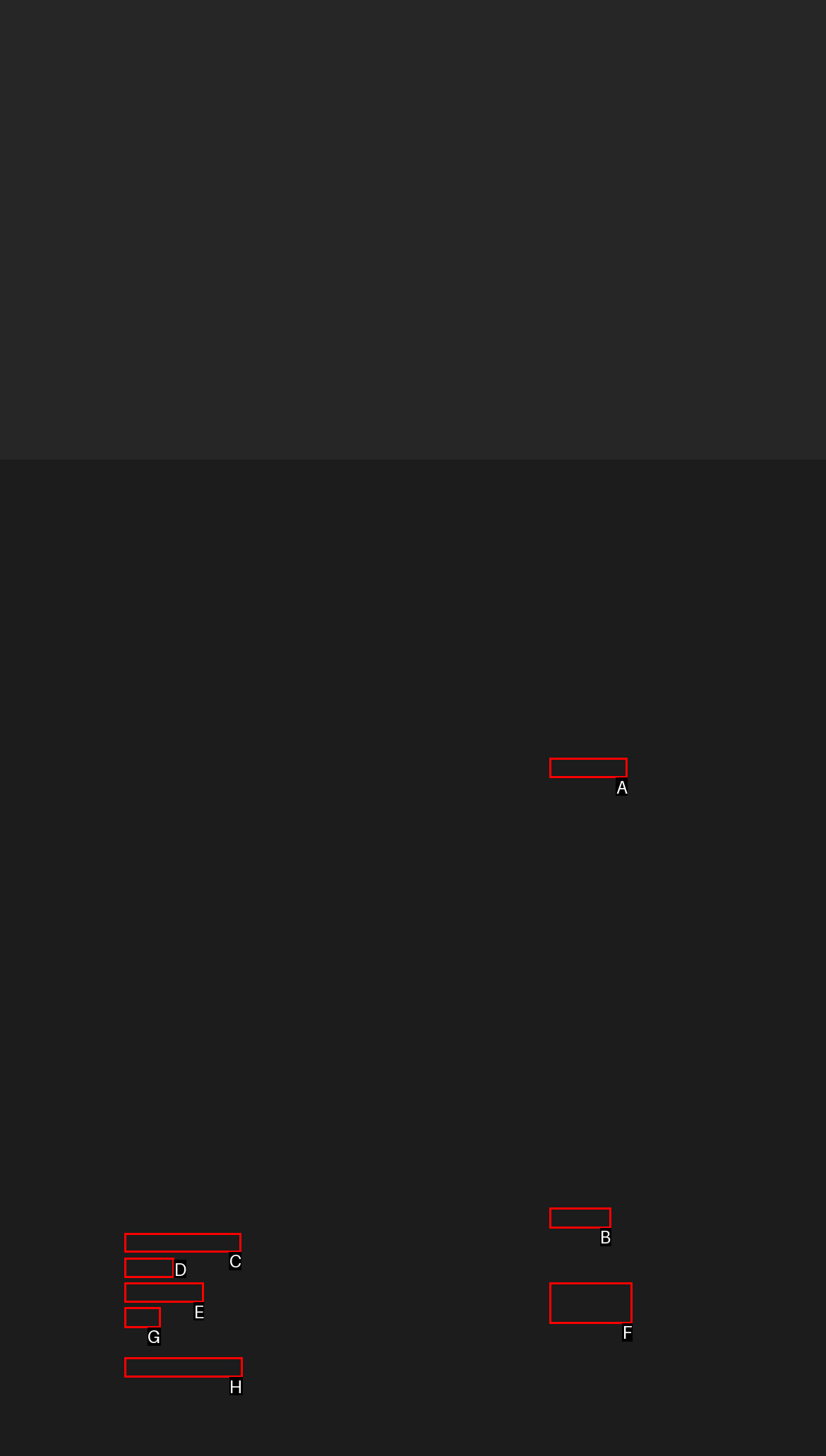Identify the correct UI element to click to follow this instruction: View Opening hours
Respond with the letter of the appropriate choice from the displayed options.

C